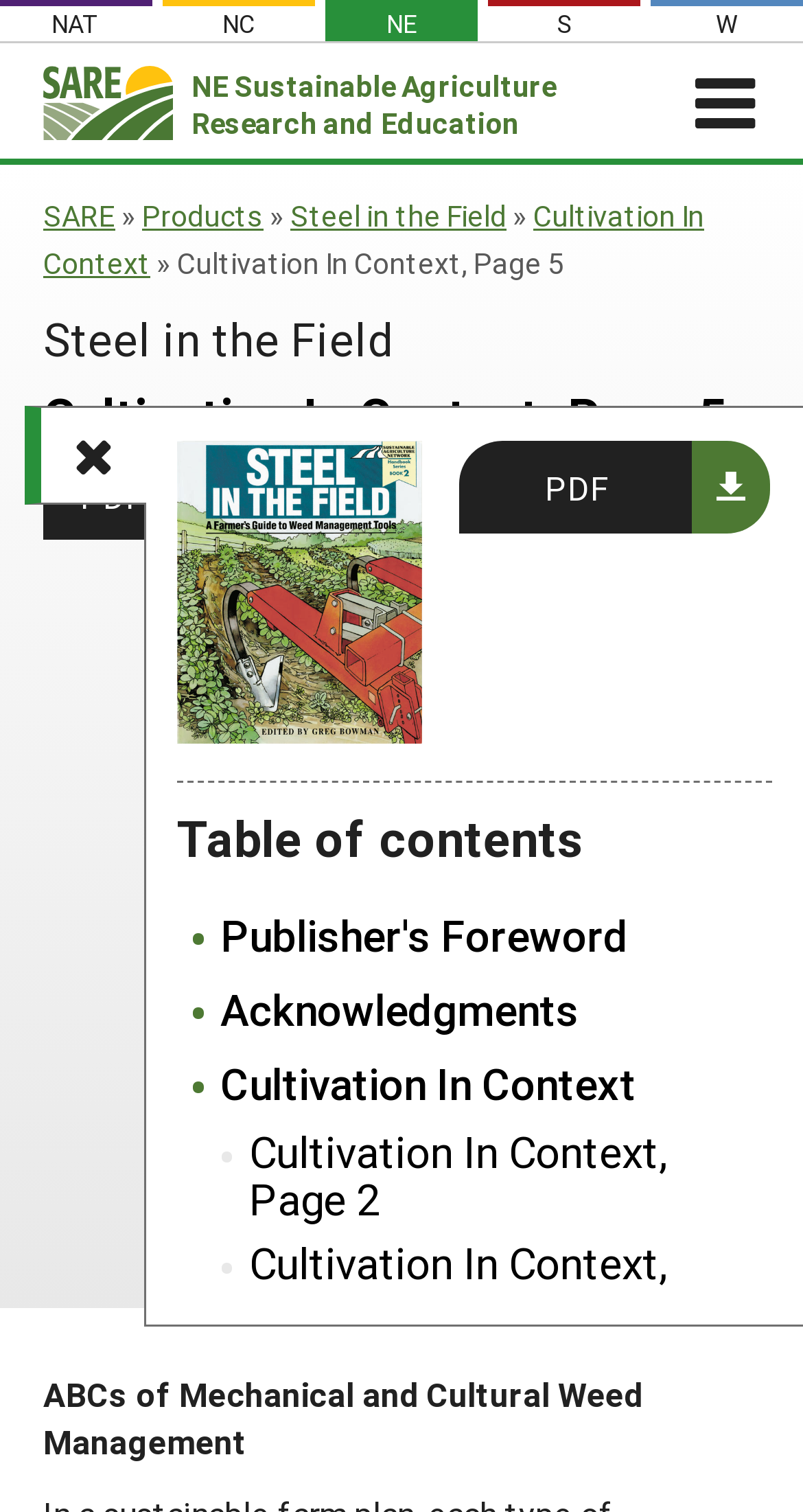Pinpoint the bounding box coordinates of the clickable element needed to complete the instruction: "Download the PDF of Steel in the Field". The coordinates should be provided as four float numbers between 0 and 1: [left, top, right, bottom].

[0.572, 0.292, 0.864, 0.353]